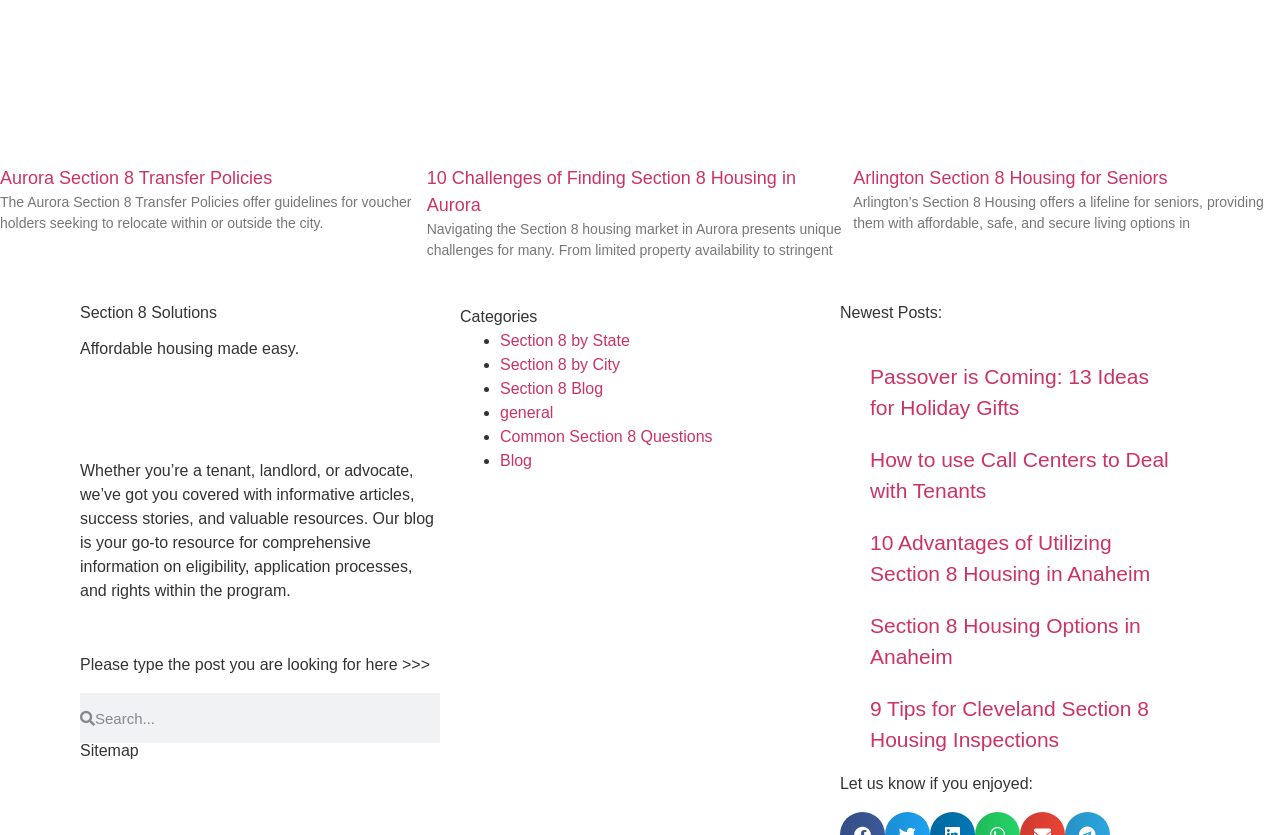What is the tagline of Section 8 Solutions?
Based on the screenshot, give a detailed explanation to answer the question.

The tagline 'Affordable housing made easy' is displayed next to the link 'Section 8 Solutions' on the webpage, which suggests that it is the tagline or slogan of Section 8 Solutions.